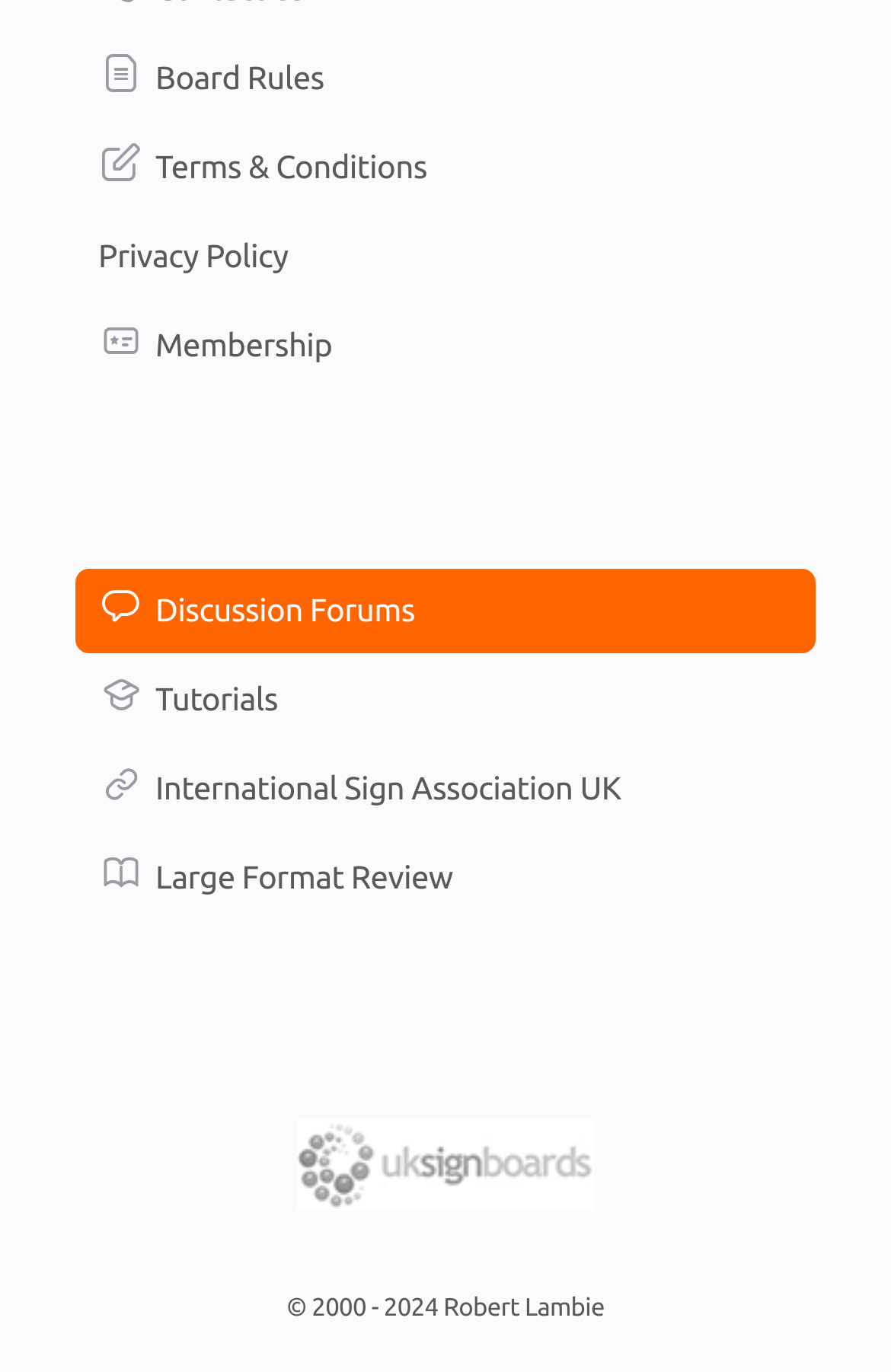Please identify the bounding box coordinates of the area that needs to be clicked to fulfill the following instruction: "Visit International Sign Association UK."

[0.085, 0.544, 0.915, 0.605]